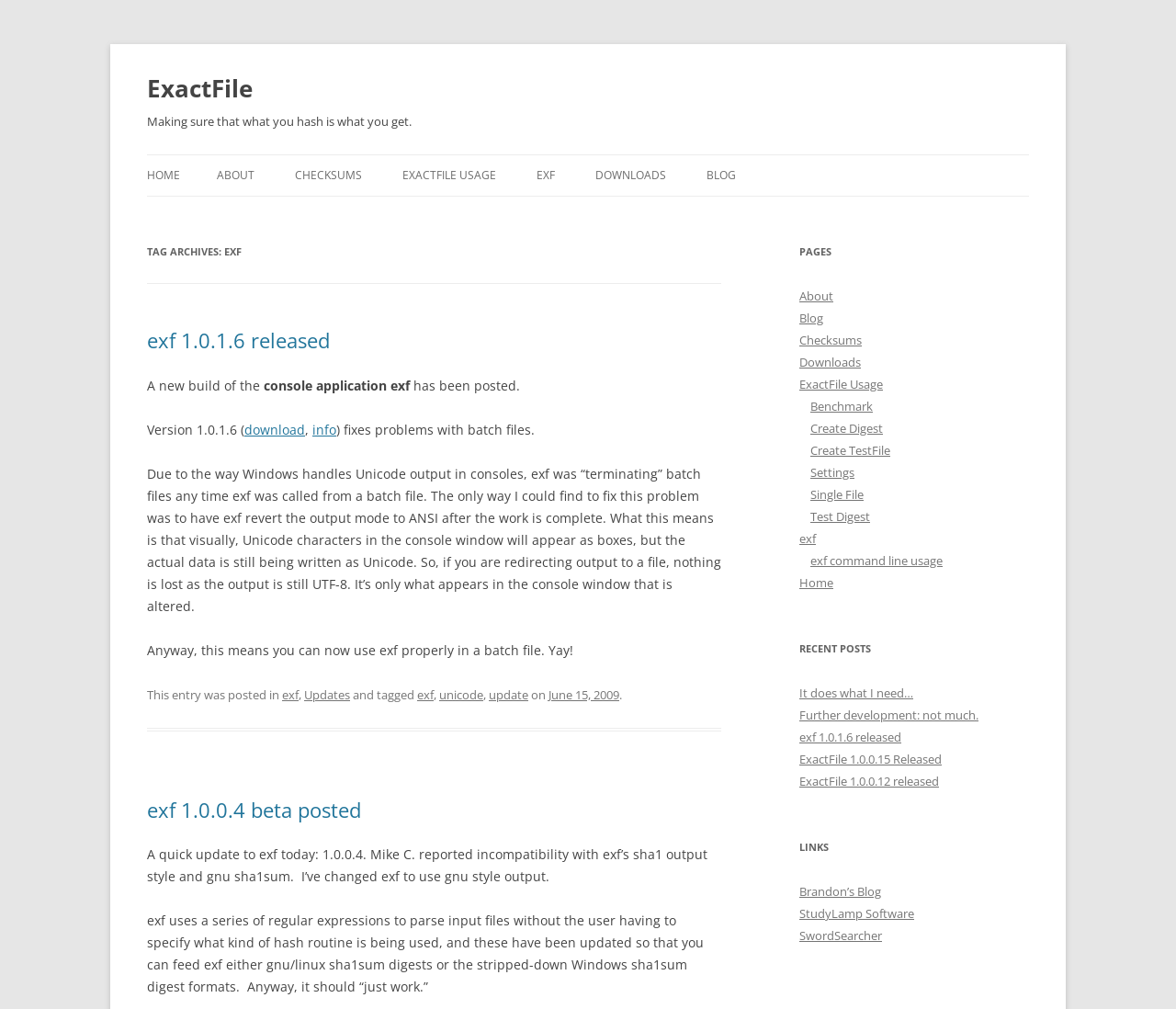Find the bounding box coordinates for the HTML element specified by: "It does what I need…".

[0.68, 0.679, 0.777, 0.695]